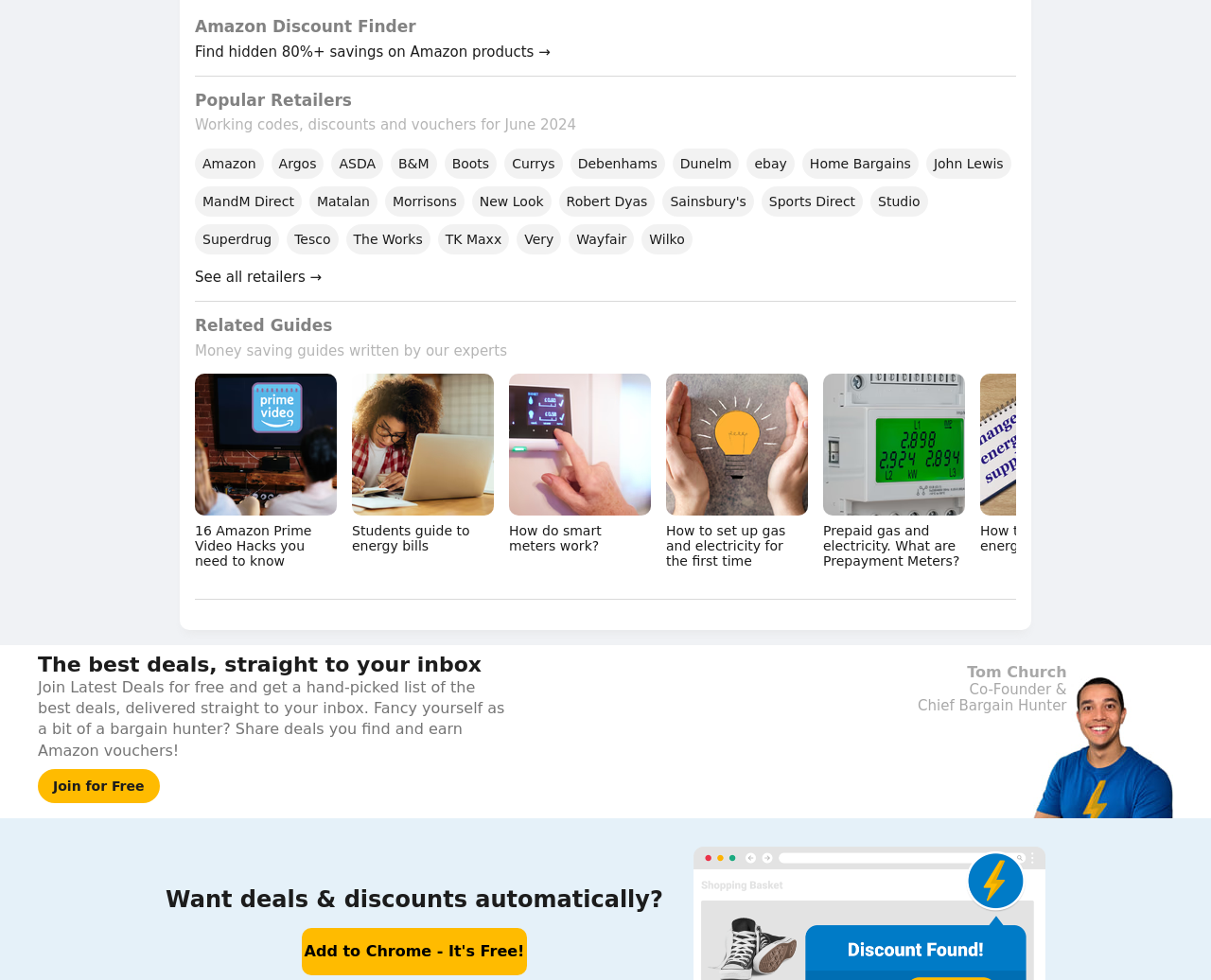Respond to the question with just a single word or phrase: 
What is the purpose of the 'Join for Free' button?

To join Latest Deals